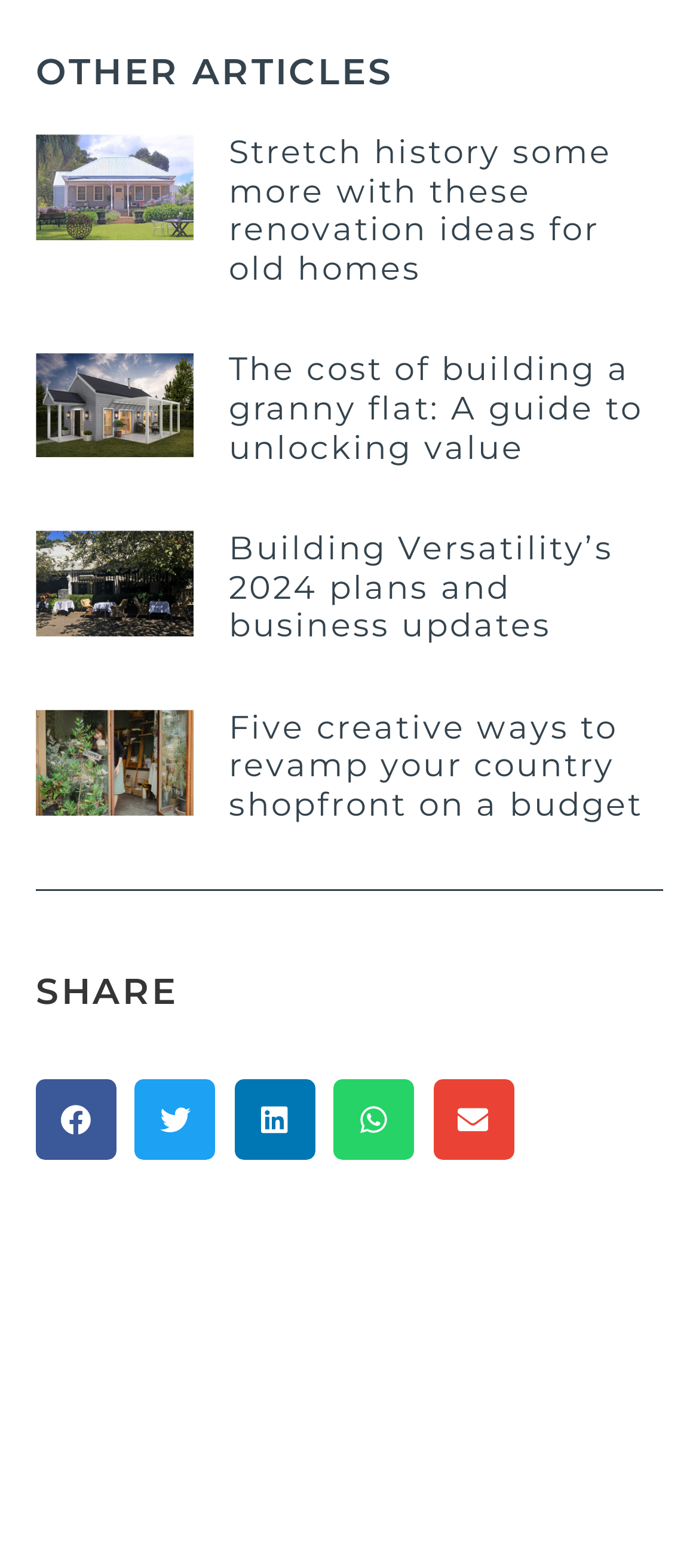Please identify the bounding box coordinates of the clickable region that I should interact with to perform the following instruction: "Read about Building Versatility’s 2024 plans". The coordinates should be expressed as four float numbers between 0 and 1, i.e., [left, top, right, bottom].

[0.327, 0.337, 0.878, 0.412]